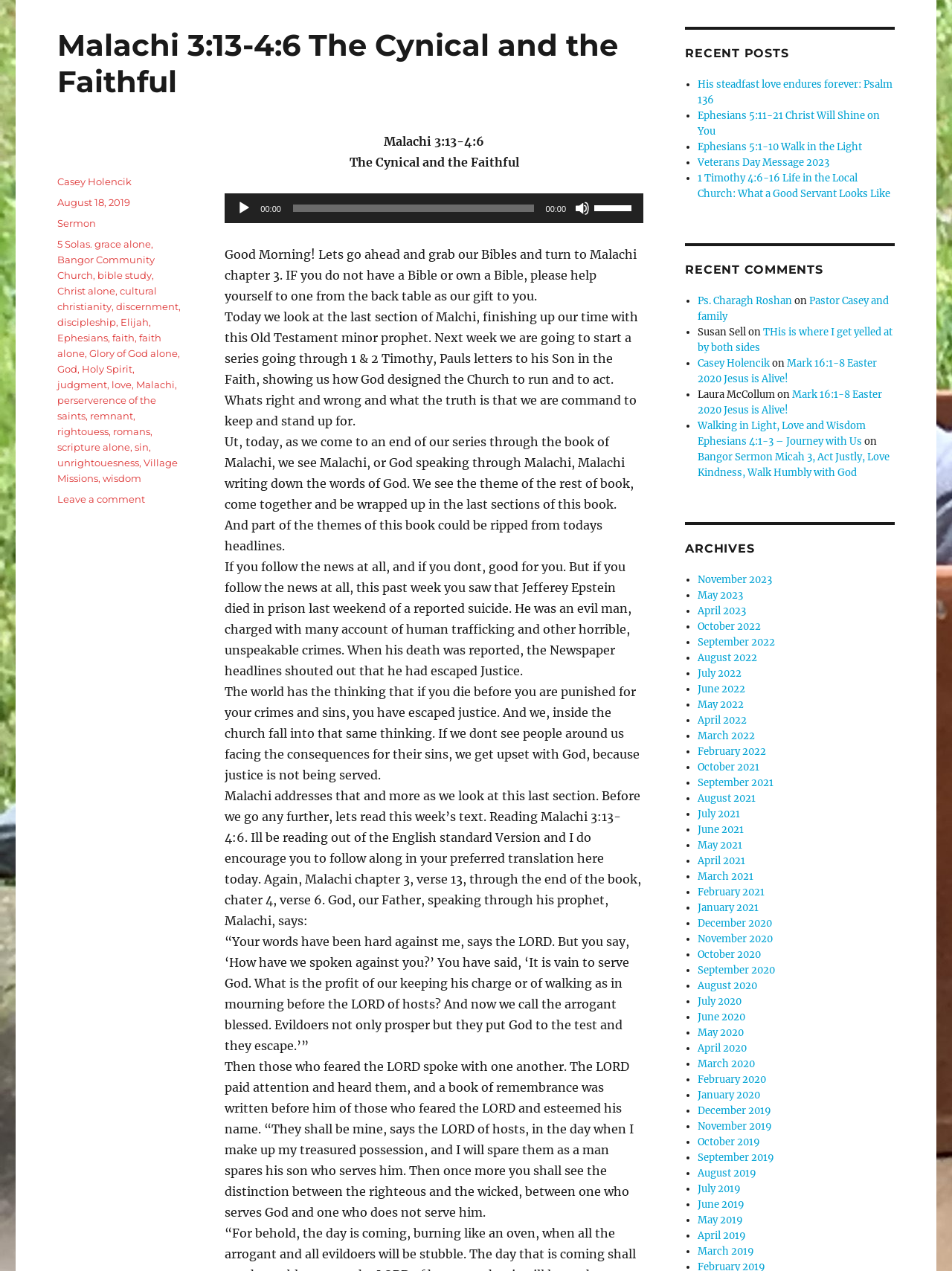Please indicate the bounding box coordinates of the element's region to be clicked to achieve the instruction: "Leave a comment on Malachi 3:13-4:6 The Cynical and the Faithful". Provide the coordinates as four float numbers between 0 and 1, i.e., [left, top, right, bottom].

[0.06, 0.388, 0.153, 0.397]